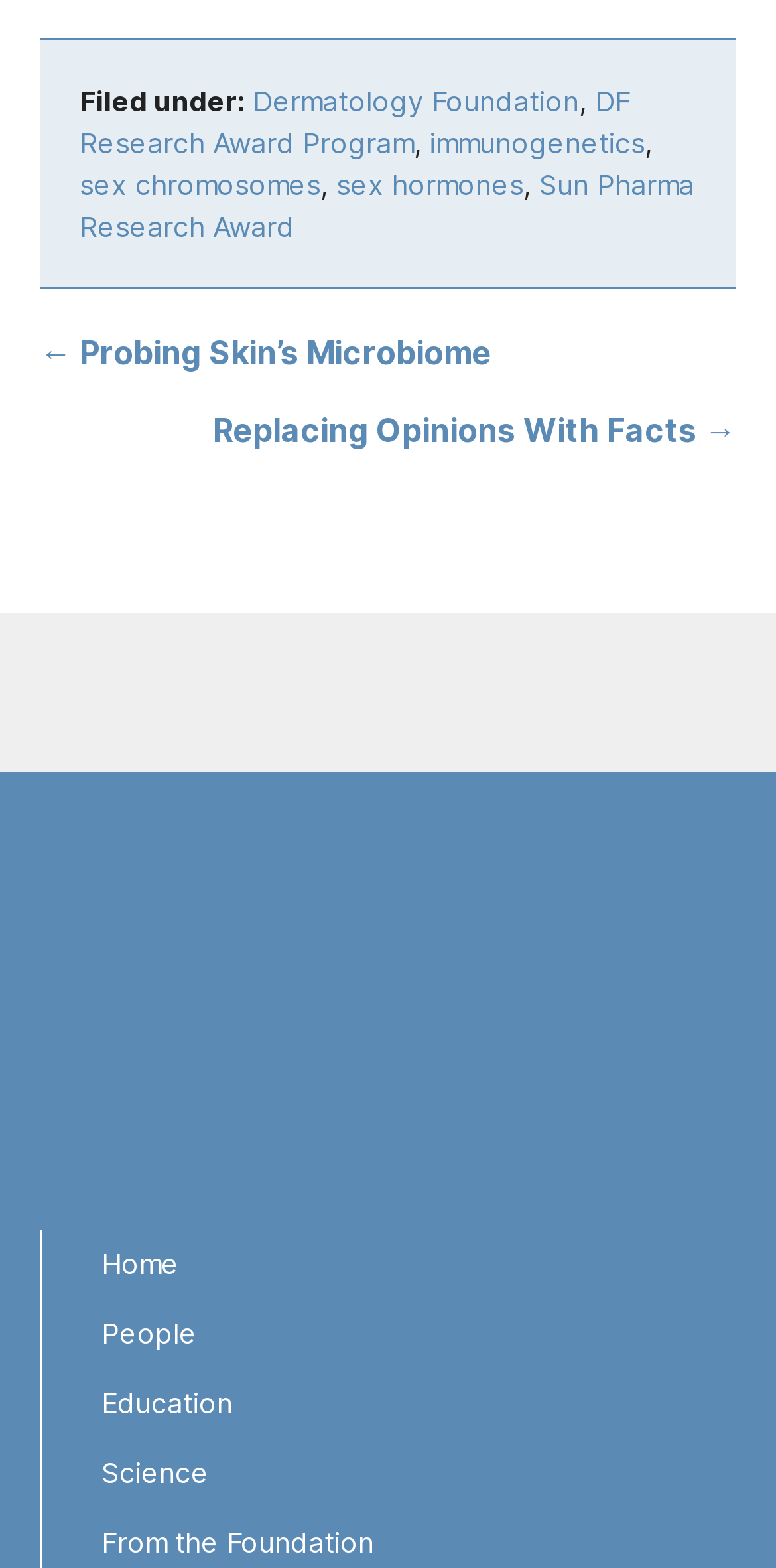Determine the bounding box coordinates for the element that should be clicked to follow this instruction: "Click on the 'Dermatology Foundation' link". The coordinates should be given as four float numbers between 0 and 1, in the format [left, top, right, bottom].

[0.326, 0.054, 0.746, 0.075]